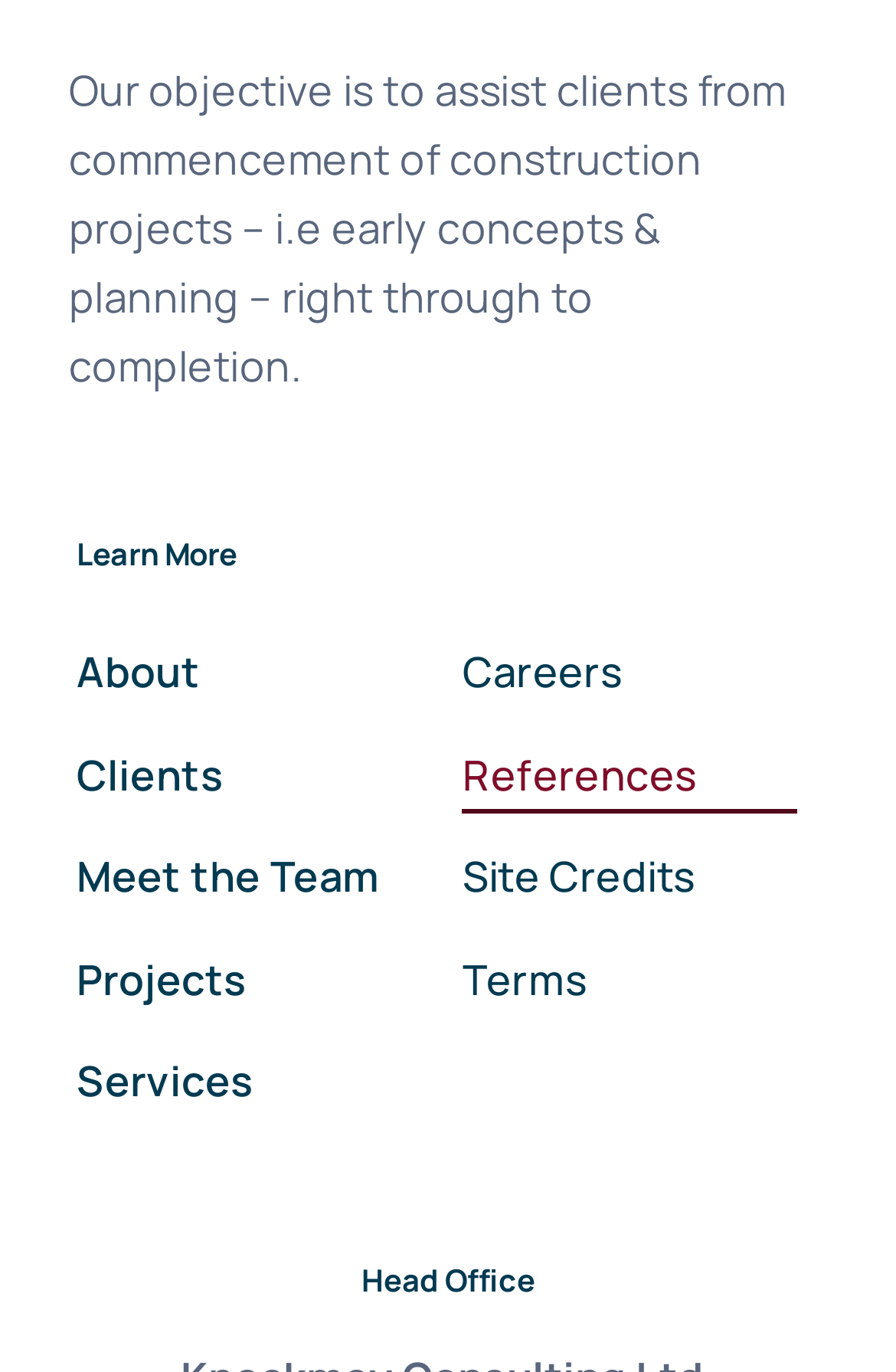From the screenshot, find the bounding box of the UI element matching this description: "Meet the Team". Supply the bounding box coordinates in the form [left, top, right, bottom], each a float between 0 and 1.

[0.086, 0.613, 0.459, 0.668]